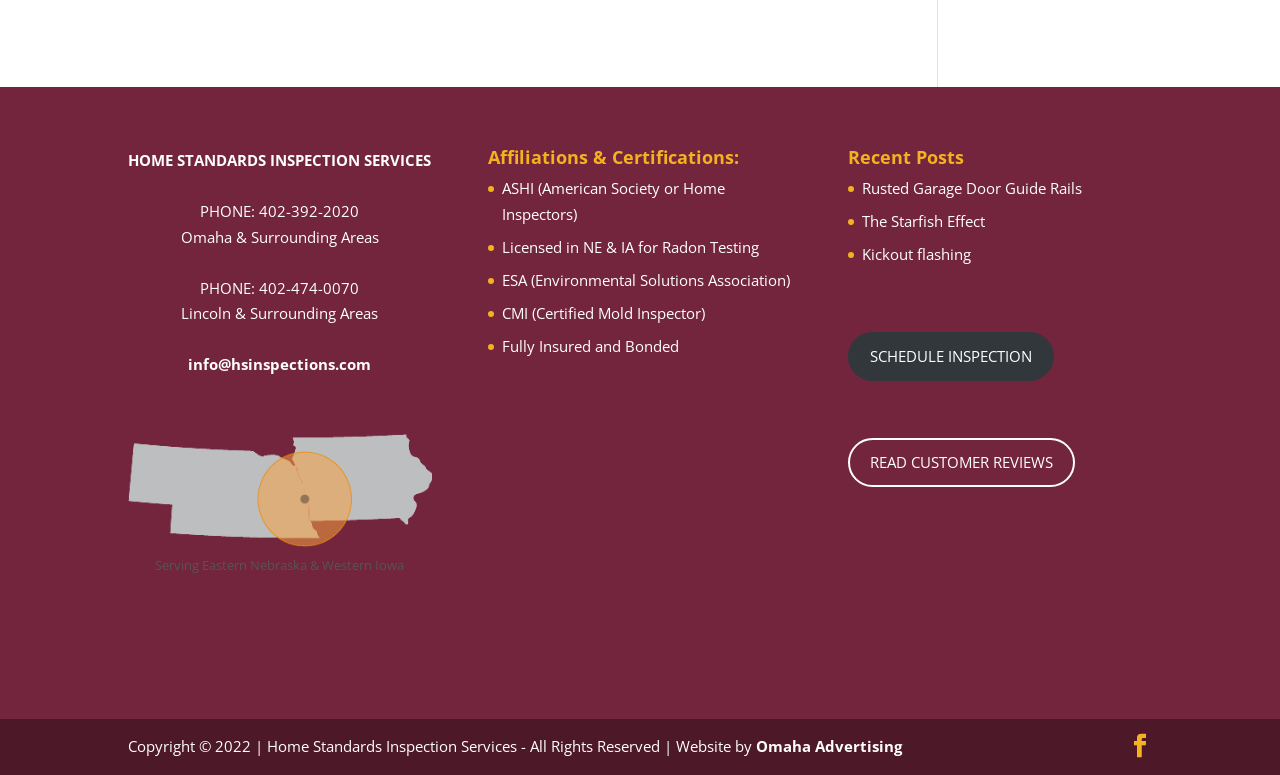With reference to the image, please provide a detailed answer to the following question: What is the topic of the first recent post?

I found the topic by looking at the link element with the text 'Rusted Garage Door Guide Rails' which is located under the heading 'Recent Posts'.